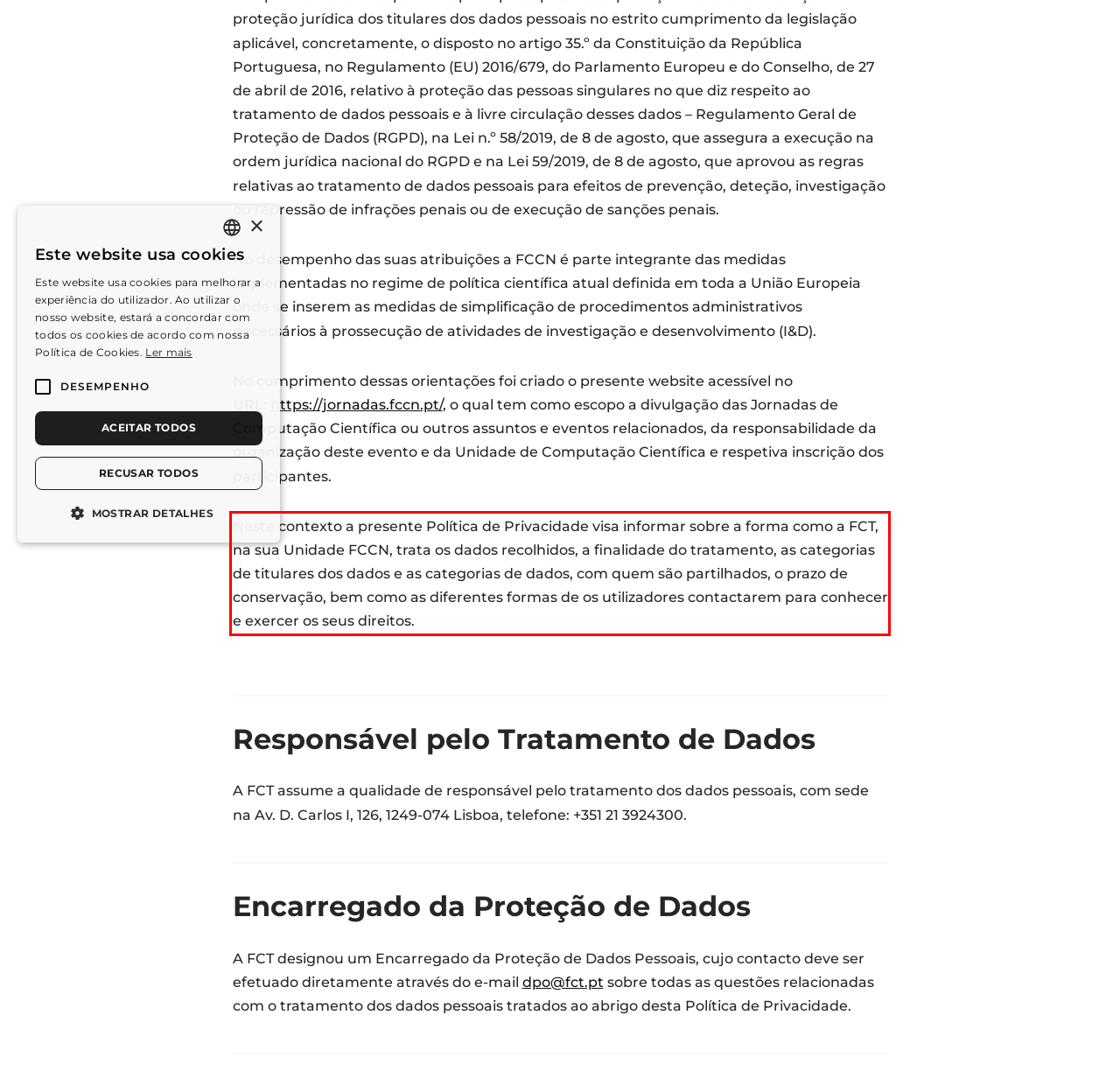Please analyze the provided webpage screenshot and perform OCR to extract the text content from the red rectangle bounding box.

Neste contexto a presente Política de Privacidade visa informar sobre a forma como a FCT, na sua Unidade FCCN, trata os dados recolhidos, a finalidade do tratamento, as categorias de titulares dos dados e as categorias de dados, com quem são partilhados, o prazo de conservação, bem como as diferentes formas de os utilizadores contactarem para conhecer e exercer os seus direitos.